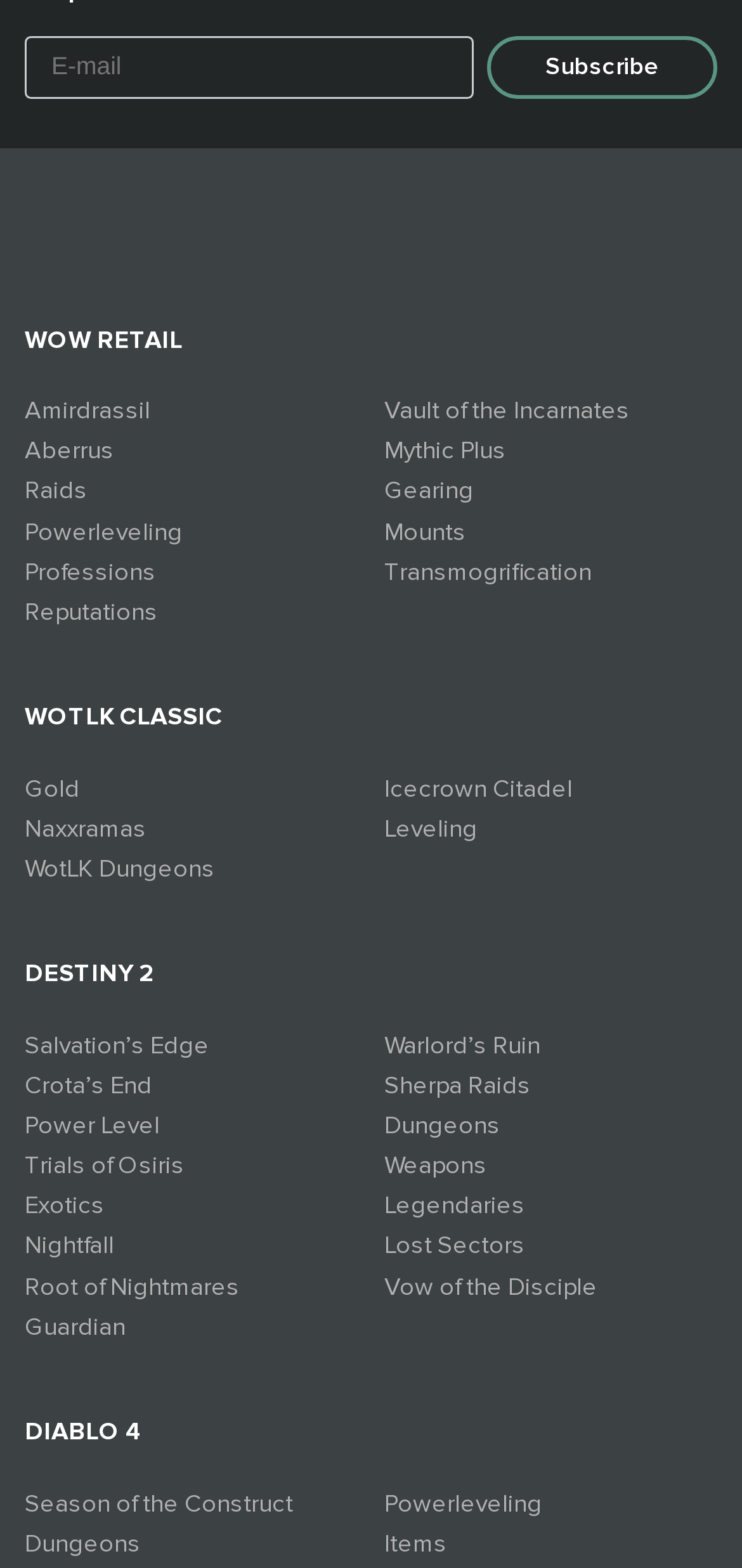What type of content is presented on this webpage?
Please give a detailed and thorough answer to the question, covering all relevant points.

The webpage contains links and text related to various gaming services, such as powerleveling, gearing, and raiding, suggesting that the webpage is focused on providing gaming-related services to users.